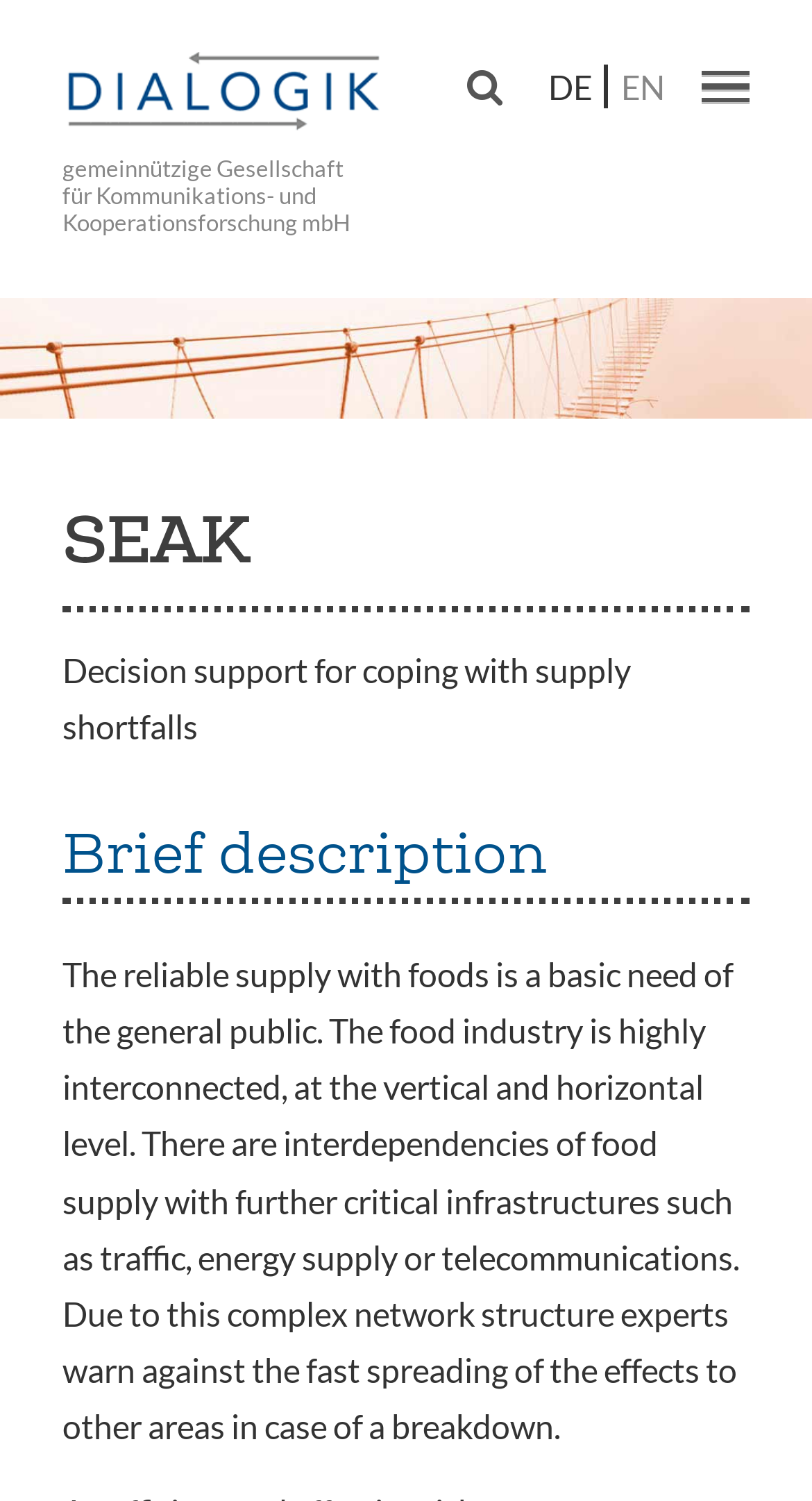Identify the bounding box for the UI element that is described as follows: "".

[0.565, 0.031, 0.629, 0.085]